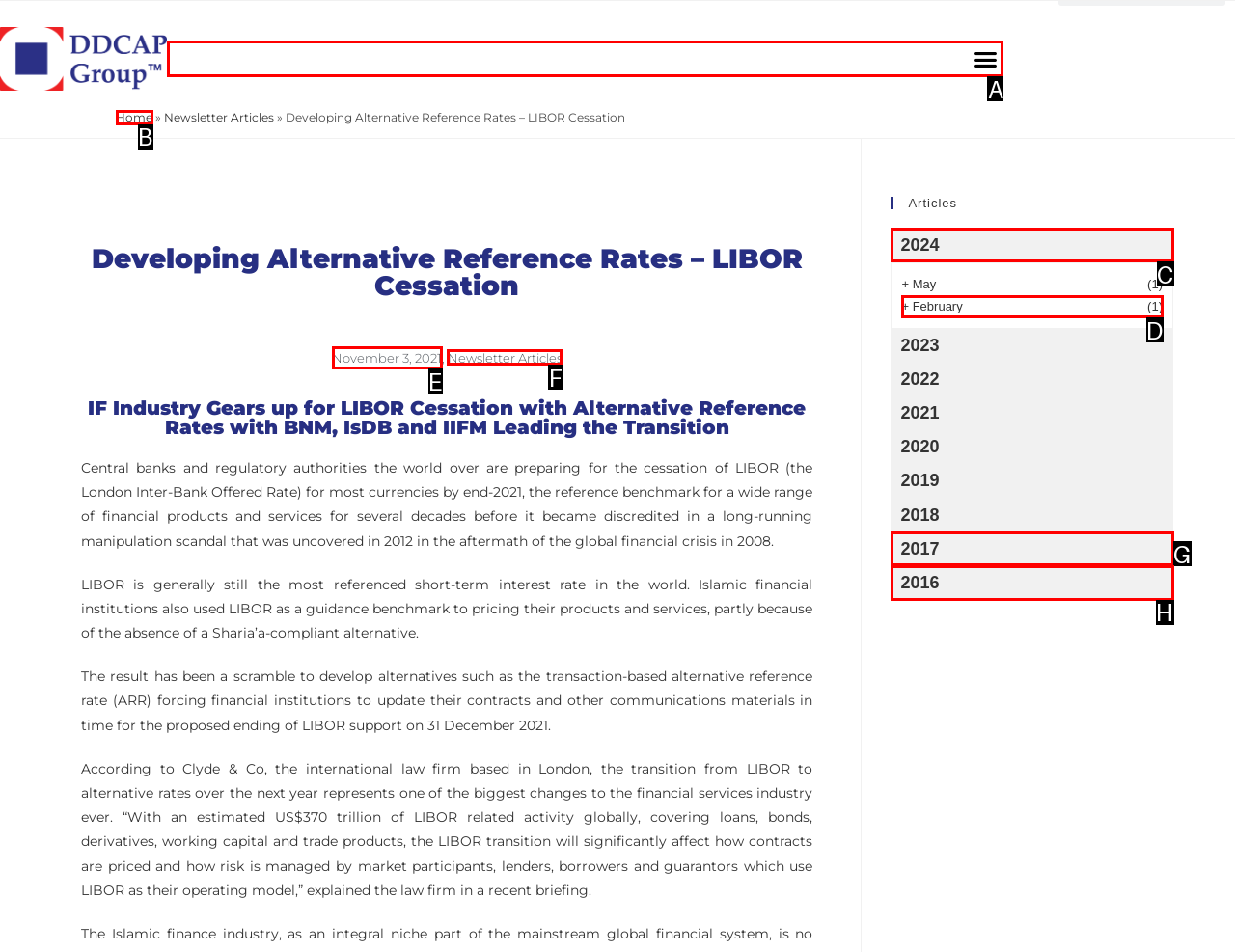For the task: View the article published on 'November 3, 2021', identify the HTML element to click.
Provide the letter corresponding to the right choice from the given options.

E